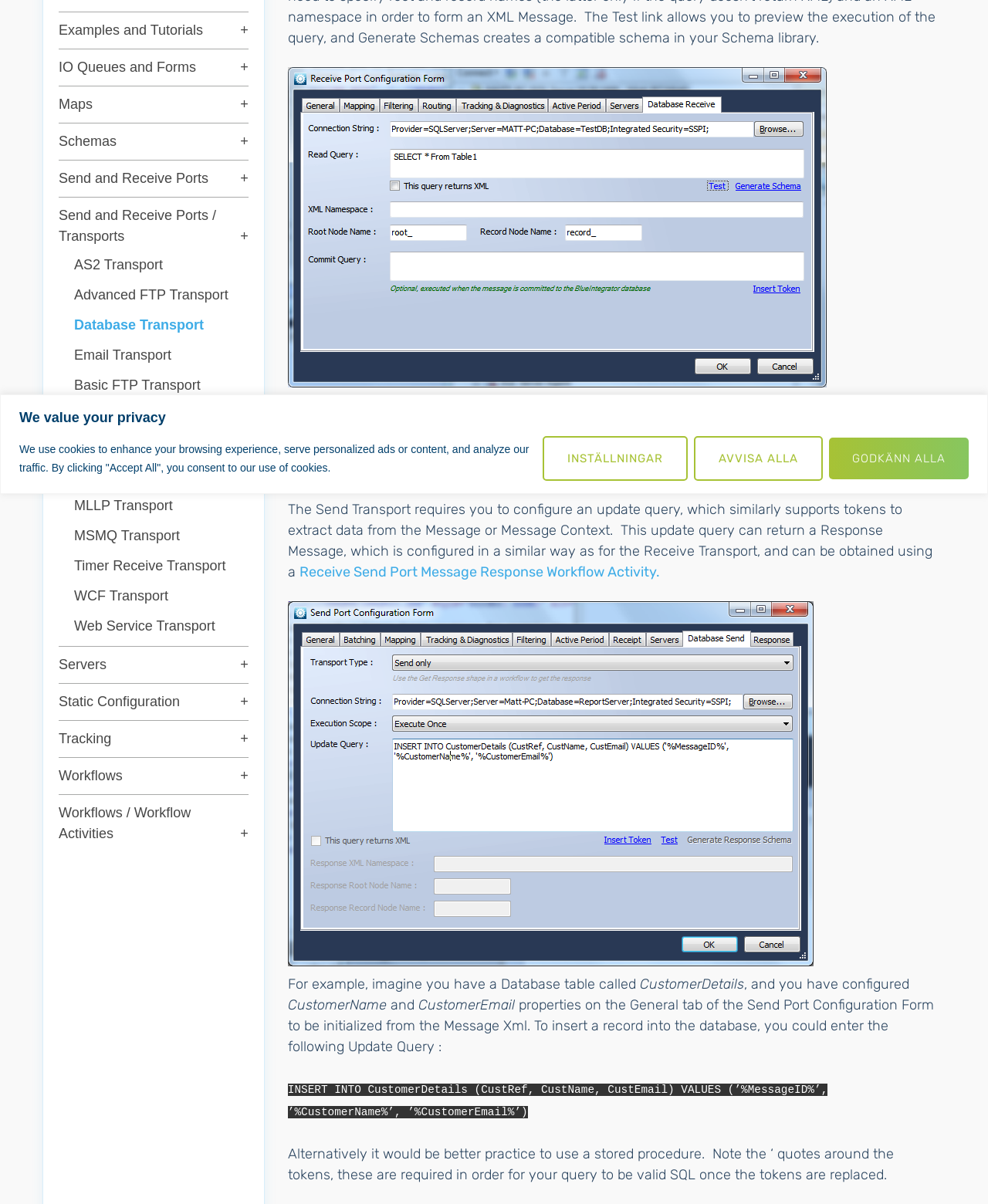Given the webpage screenshot and the description, determine the bounding box coordinates (top-left x, top-left y, bottom-right x, bottom-right y) that define the location of the UI element matching this description: Workflows / Workflow Activities

[0.059, 0.66, 0.251, 0.708]